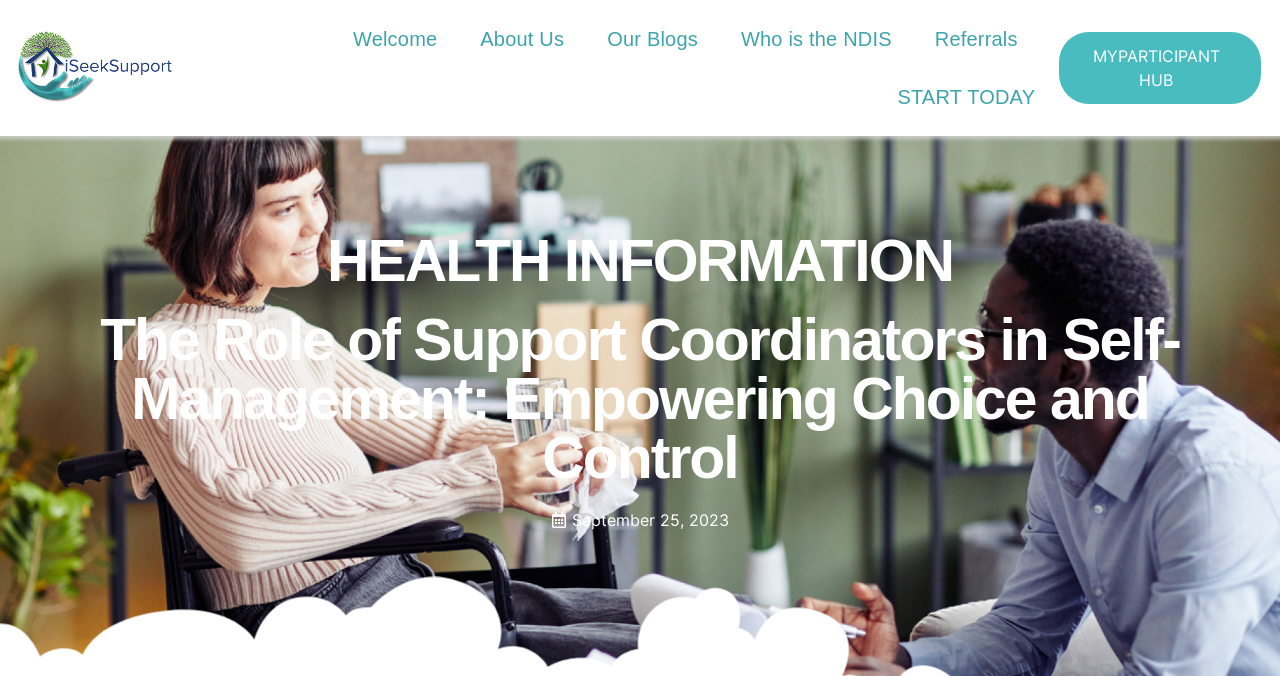What is the date mentioned on the webpage?
Provide a short answer using one word or a brief phrase based on the image.

September 25, 2023